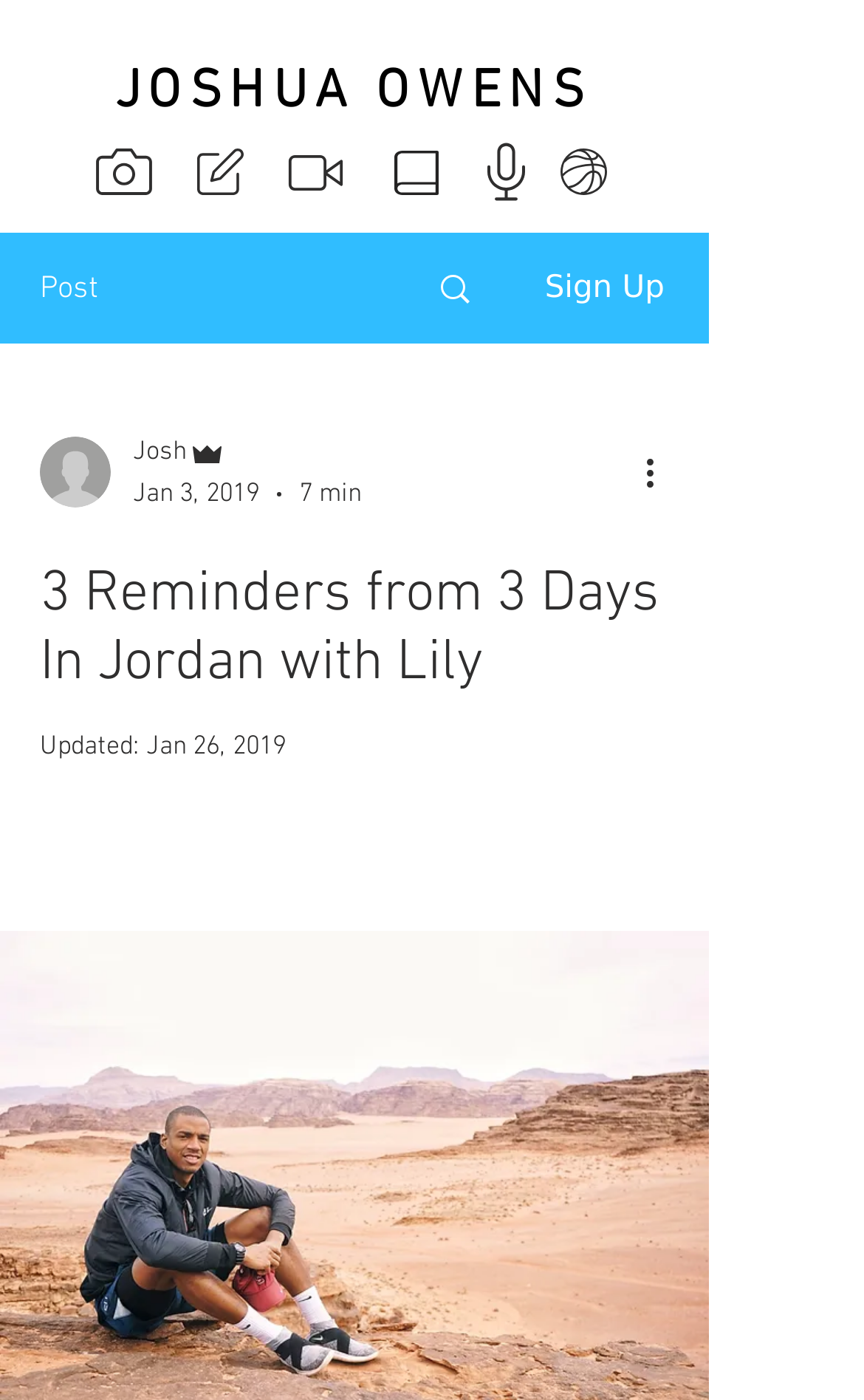Kindly determine the bounding box coordinates for the clickable area to achieve the given instruction: "Sign up for the newsletter".

[0.63, 0.193, 0.769, 0.218]